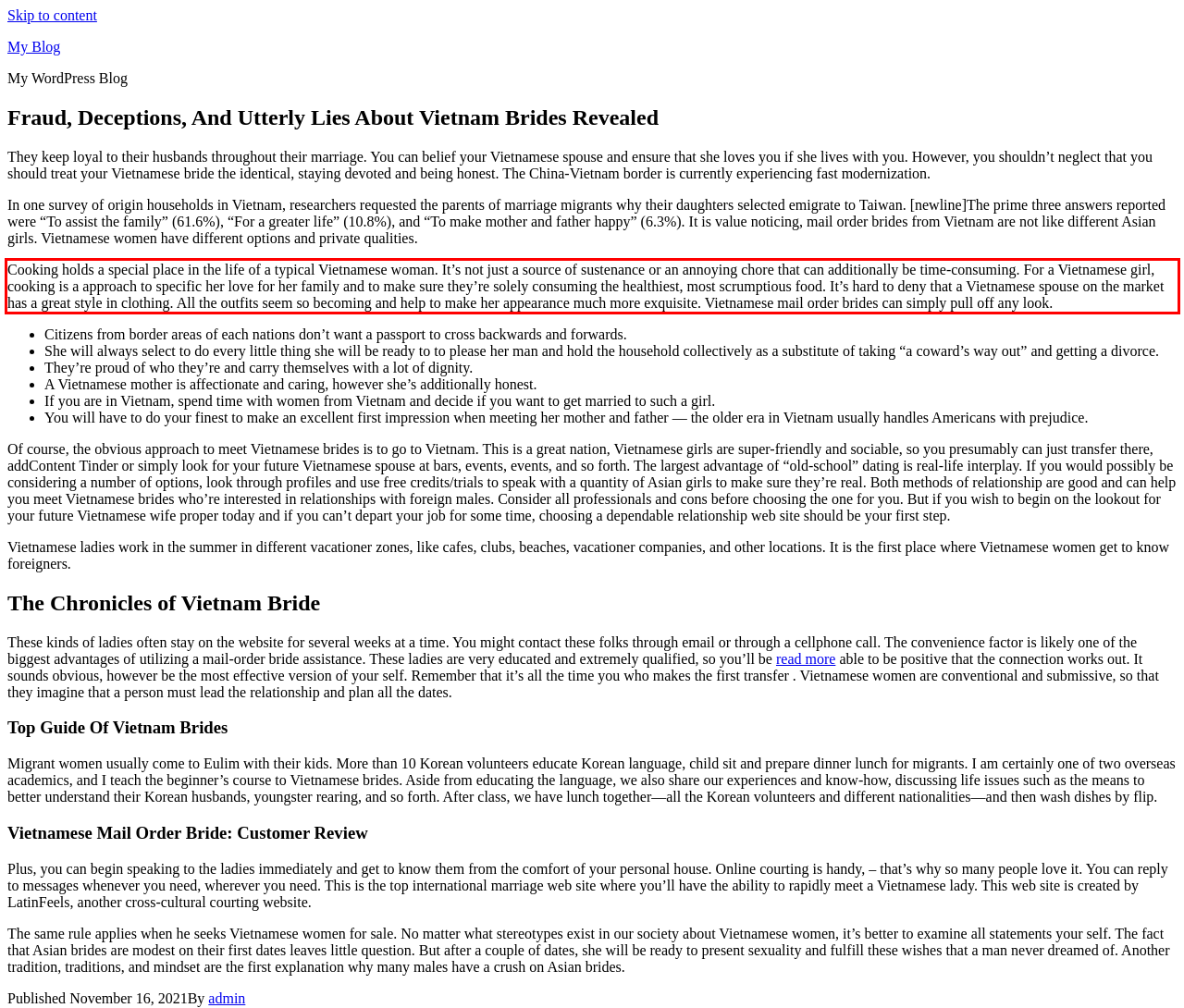You are provided with a screenshot of a webpage that includes a red bounding box. Extract and generate the text content found within the red bounding box.

Cooking holds a special place in the life of a typical Vietnamese woman. It’s not just a source of sustenance or an annoying chore that can additionally be time-consuming. For a Vietnamese girl, cooking is a approach to specific her love for her family and to make sure they’re solely consuming the healthiest, most scrumptious food. It’s hard to deny that a Vietnamese spouse on the market has a great style in clothing. All the outfits seem so becoming and help to make her appearance much more exquisite. Vietnamese mail order brides can simply pull off any look.